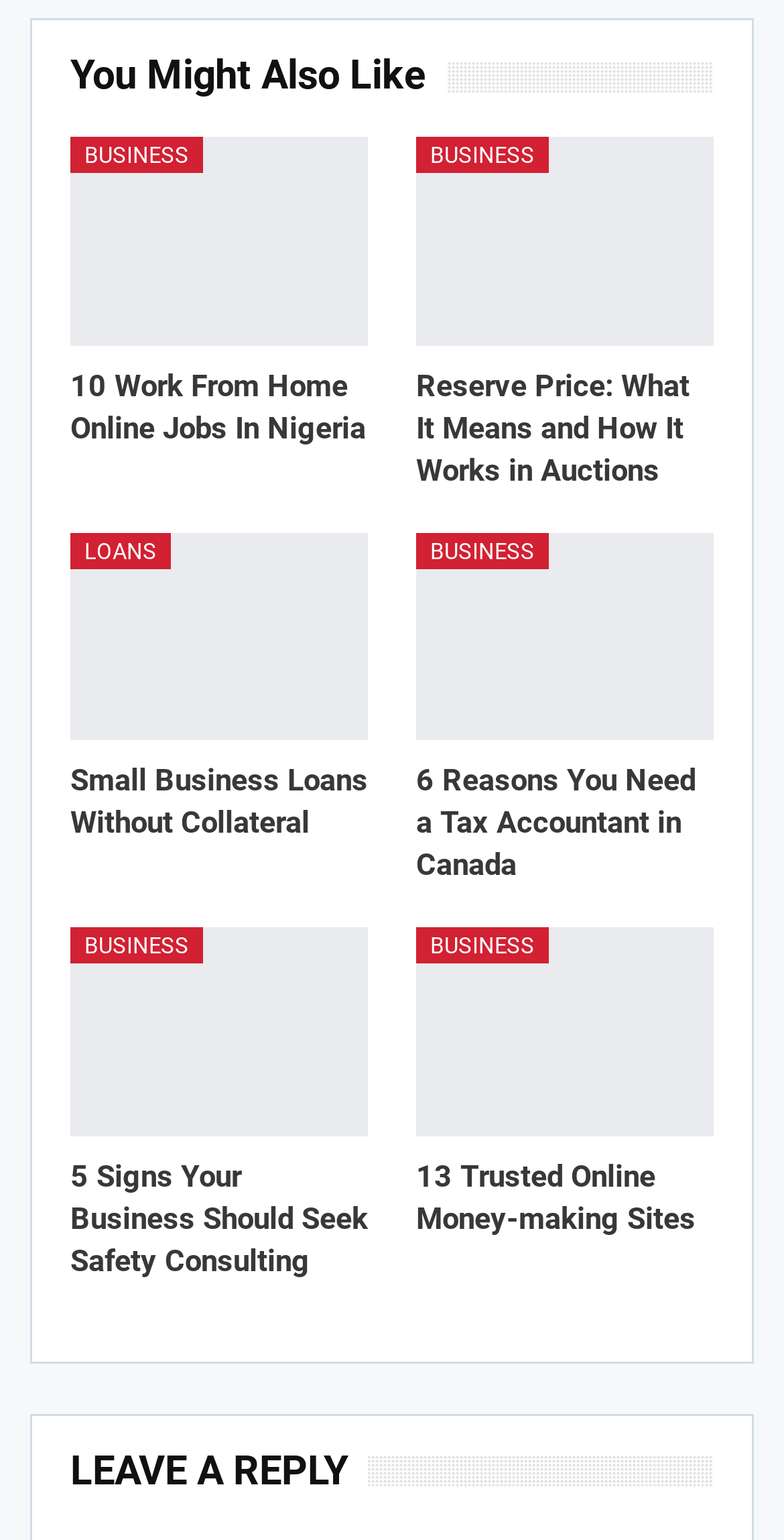Identify the bounding box coordinates for the element that needs to be clicked to fulfill this instruction: "learn about 6 Reasons You Need a Tax Accountant in Canada". Provide the coordinates in the format of four float numbers between 0 and 1: [left, top, right, bottom].

[0.531, 0.346, 0.91, 0.481]